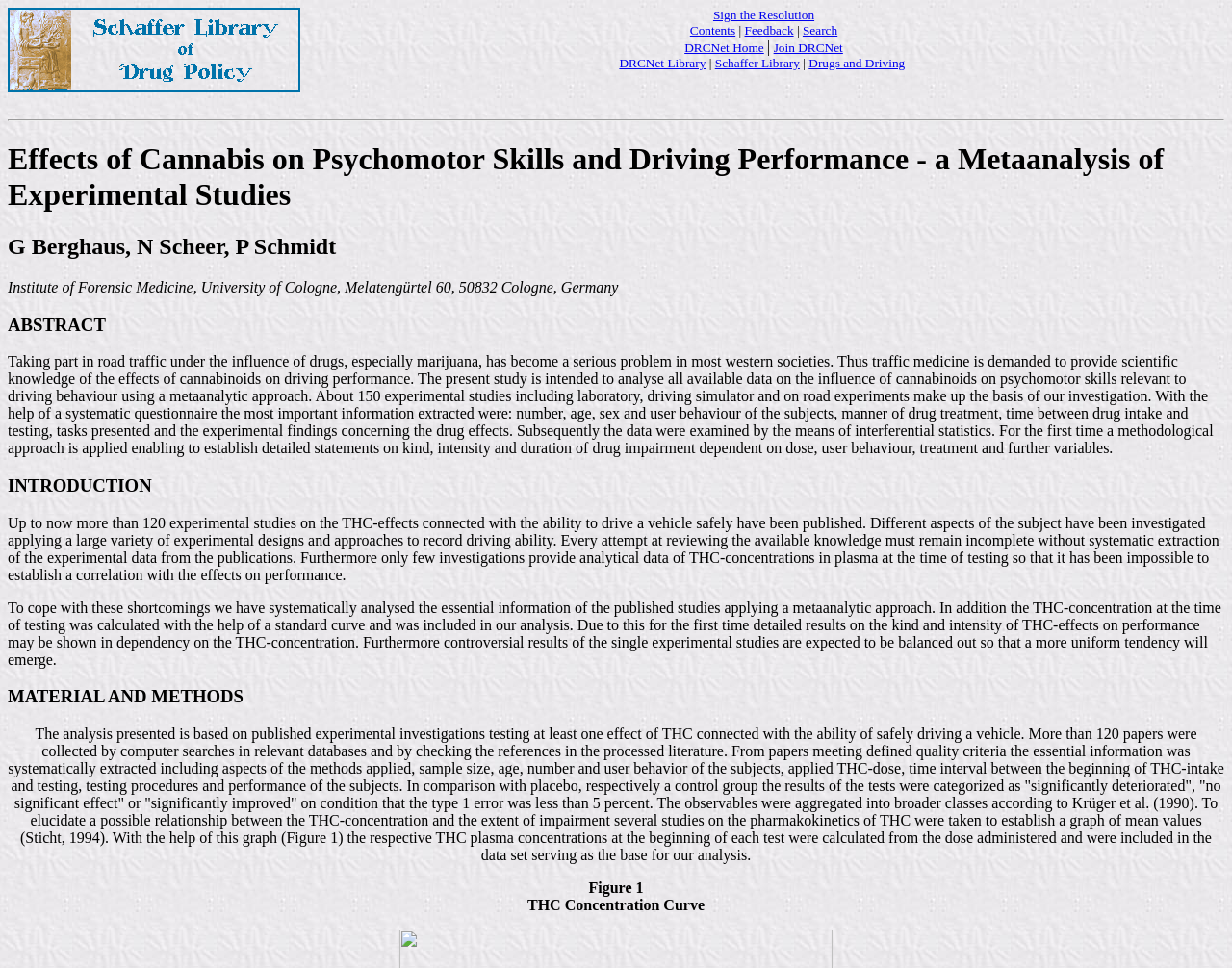Provide a brief response in the form of a single word or phrase:
How many experimental studies are included in the analysis?

About 150